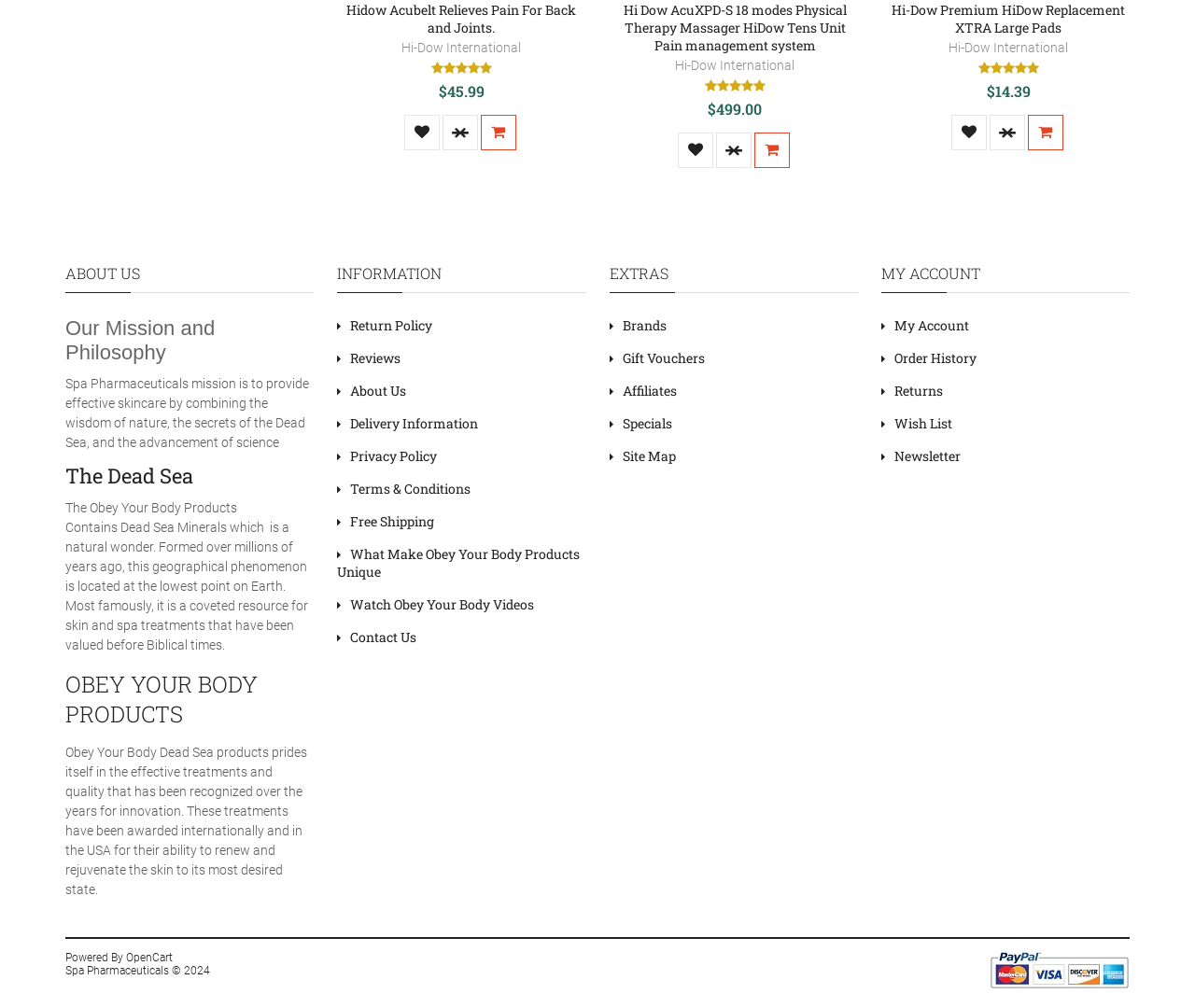What is the price of Hi-Dow AcuXPD-S 18 modes Physical Therapy Massager?
Using the image as a reference, give a one-word or short phrase answer.

$499.00